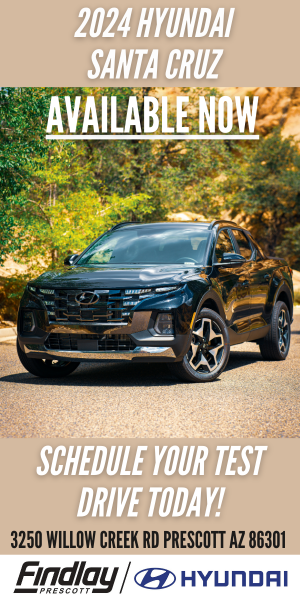Explain the image in a detailed and thorough manner.

This promotional image showcases the 2024 Hyundai Santa Cruz, highlighting its availability and inviting potential customers to schedule a test drive. The sleek, modern design of the vehicle is prominently displayed against a backdrop of a natural setting, suggesting versatility and an adventurous spirit. Bold text at the top reads "AVAILABLE NOW," drawing attention to the vehicle's immediate availability for purchase. Below the car, a call-to-action urges viewers to "SCHEDULE YOUR TEST DRIVE TODAY!" providing clear next steps for interested customers. The dealership's location is detailed at the bottom, including "3250 WILLOW CREEK RD, PRESCOTT, AZ 86301," along with the Findlay logo, reinforcing the brand association and encouraging local engagement.